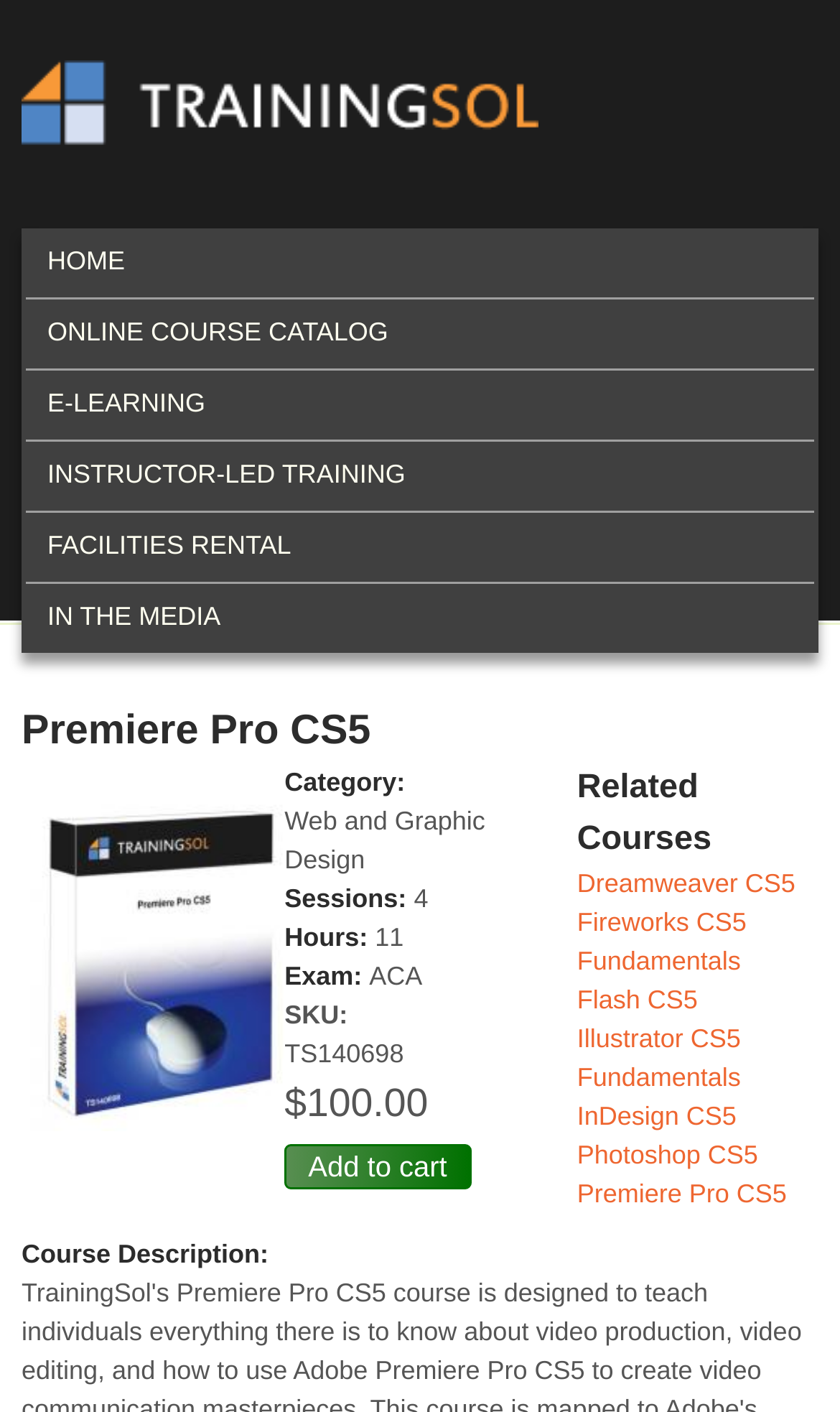Please provide a short answer using a single word or phrase for the question:
How many related courses are listed?

6